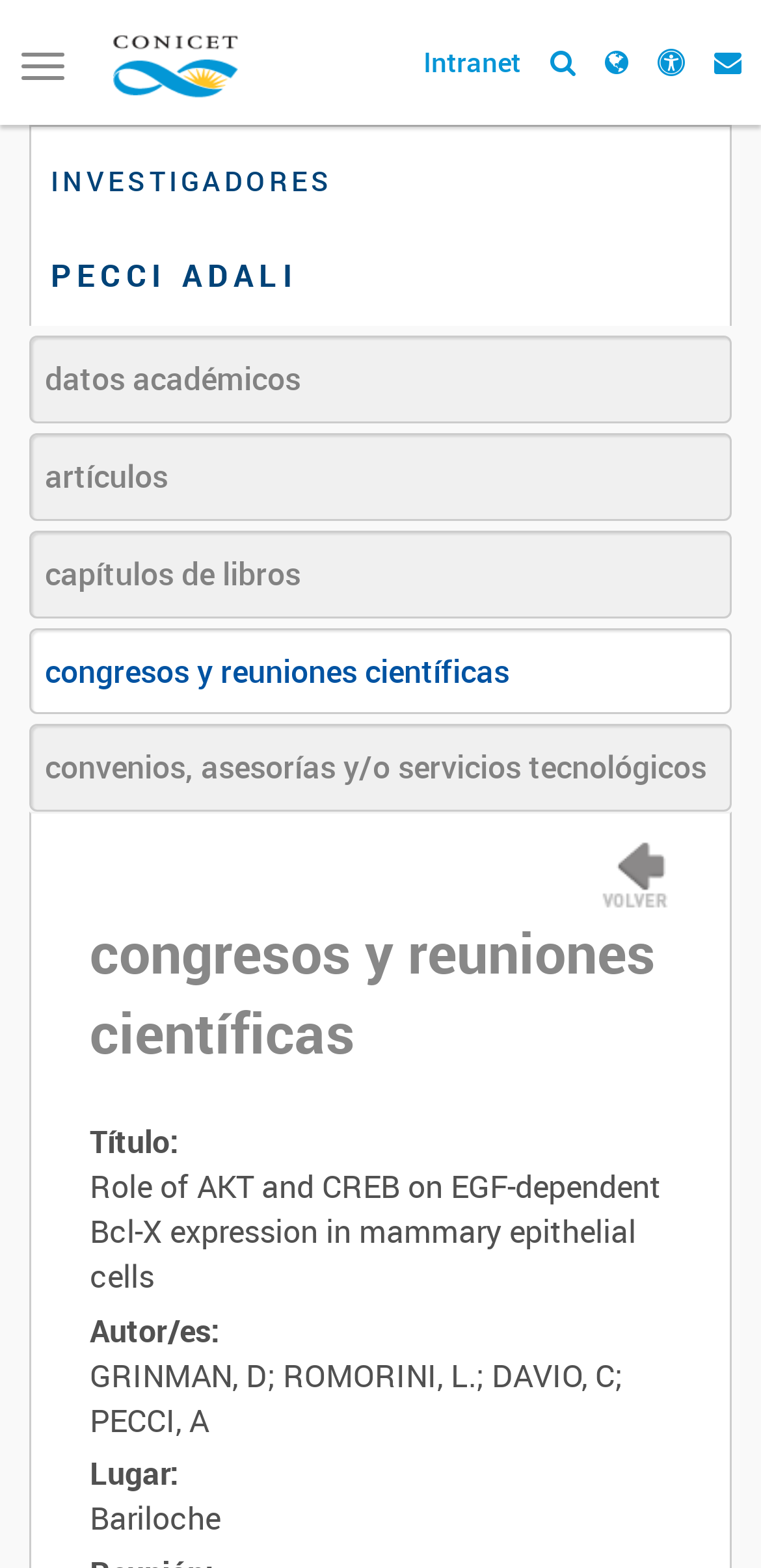Locate the bounding box coordinates of the area where you should click to accomplish the instruction: "Click the Toggle navigation button".

[0.0, 0.021, 0.113, 0.063]